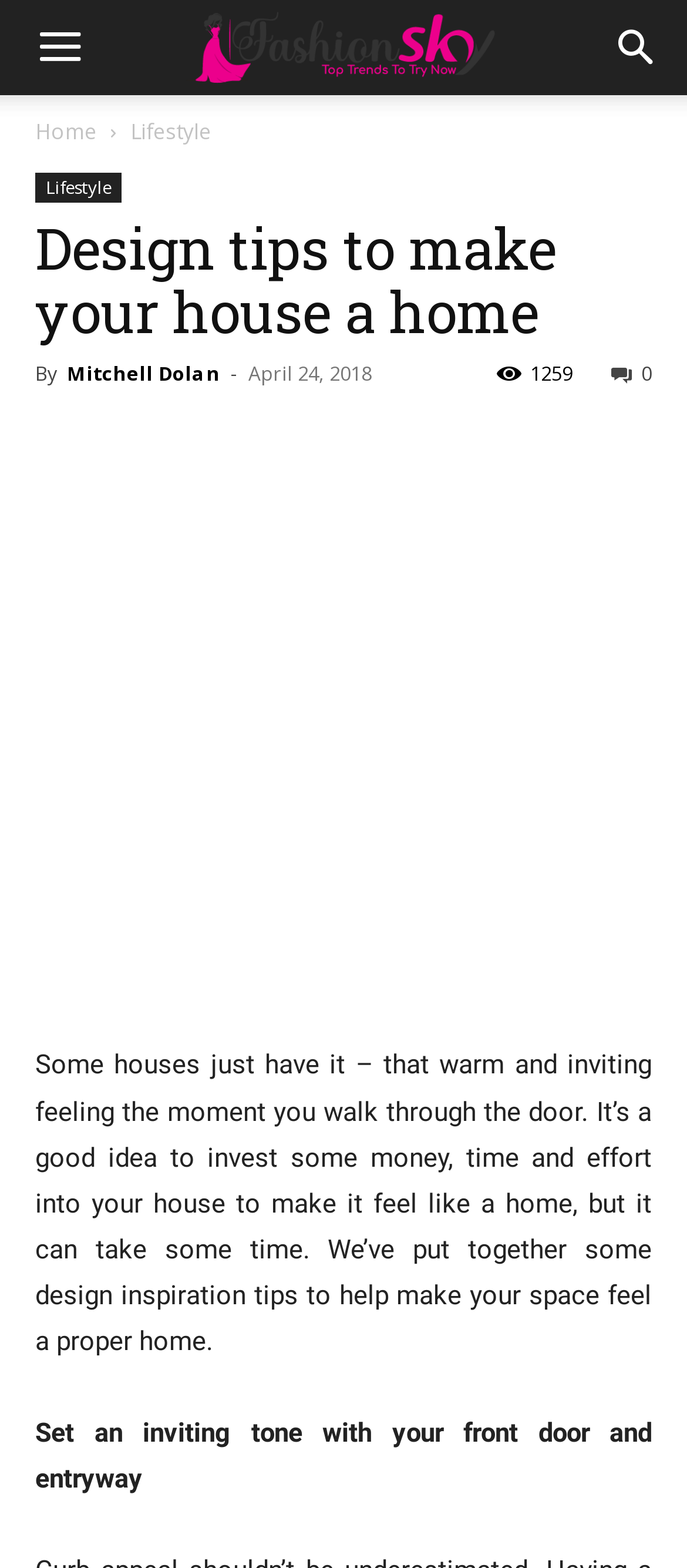Identify the bounding box of the HTML element described here: "Facebook". Provide the coordinates as four float numbers between 0 and 1: [left, top, right, bottom].

[0.051, 0.266, 0.154, 0.311]